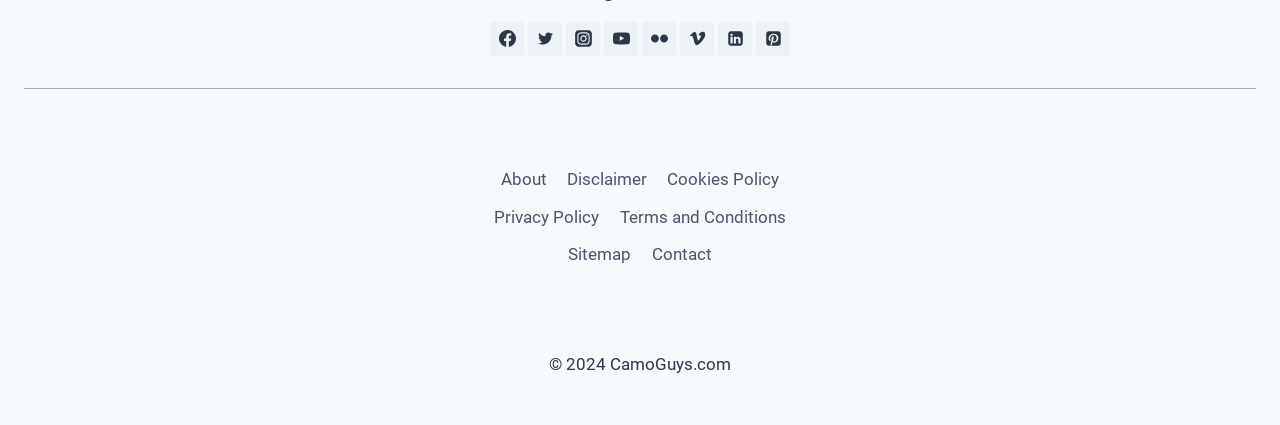Please provide a one-word or short phrase answer to the question:
What is the purpose of the 'Cookies Policy' link?

To inform about cookie usage